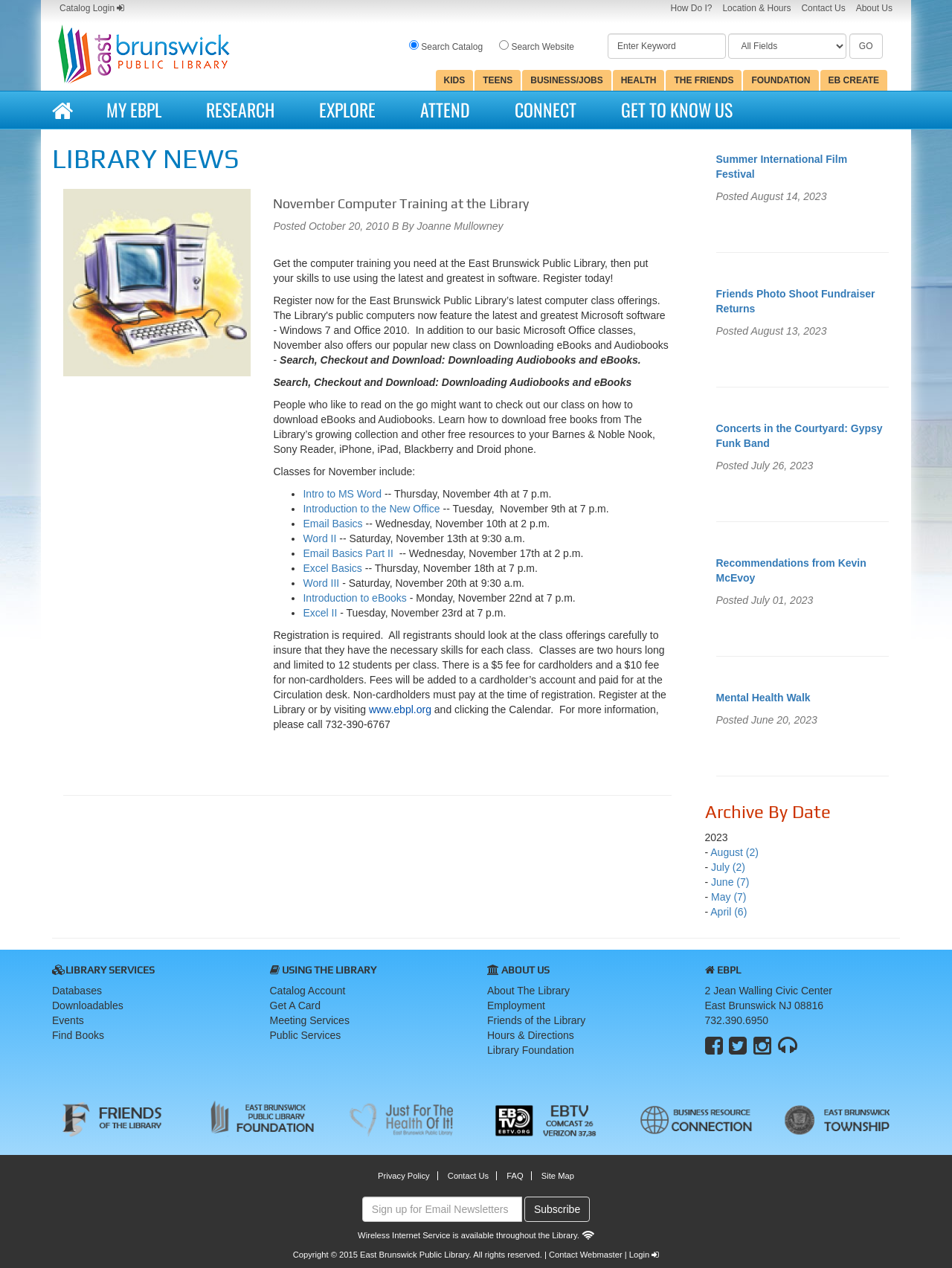Provide the bounding box coordinates of the HTML element this sentence describes: "Library Foundation". The bounding box coordinates consist of four float numbers between 0 and 1, i.e., [left, top, right, bottom].

[0.512, 0.823, 0.603, 0.833]